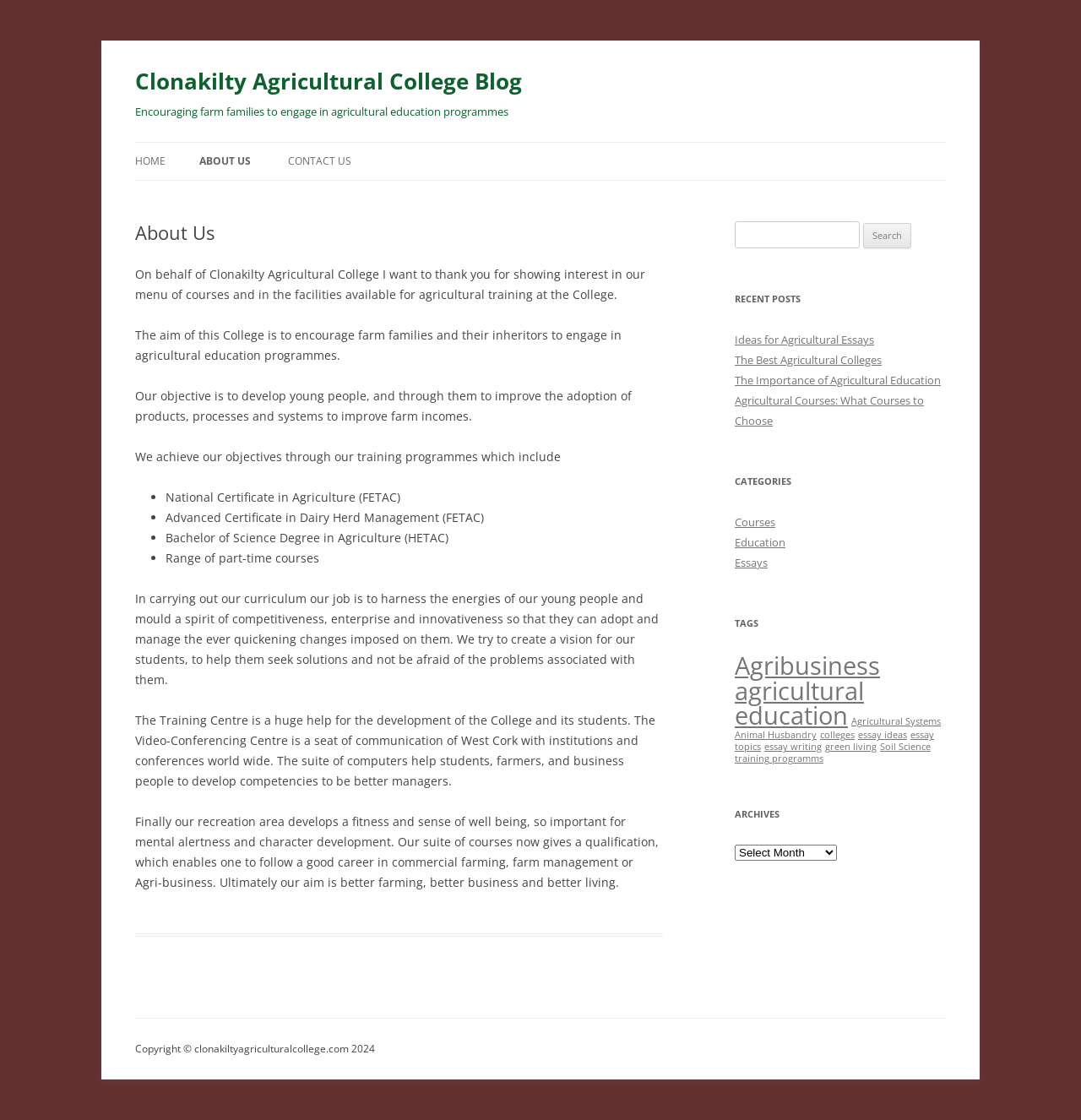Reply to the question with a brief word or phrase: What is the objective of the College's training programmes?

Improve farm incomes